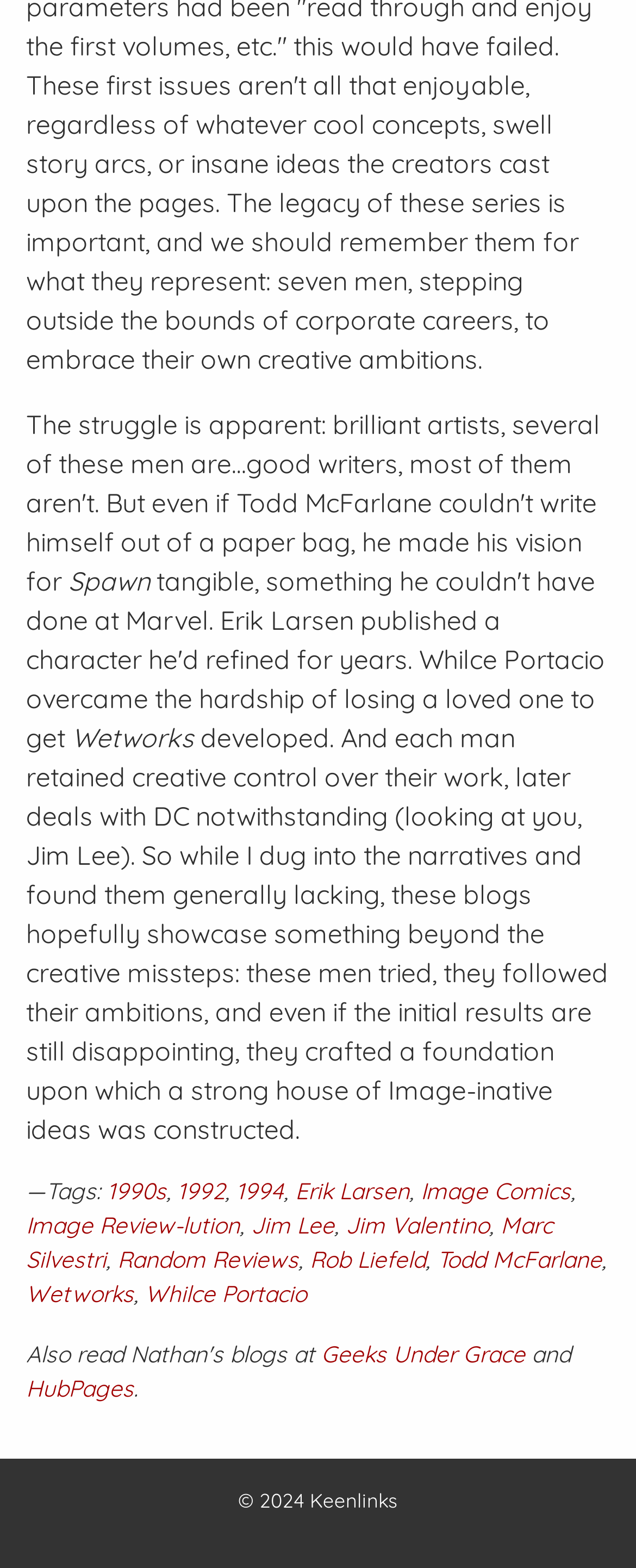What is the name of the author or creator mentioned in the text?
Based on the content of the image, thoroughly explain and answer the question.

The text mentions 'Jim Lee' as one of the creators who developed their own comics and retained creative control over their work.